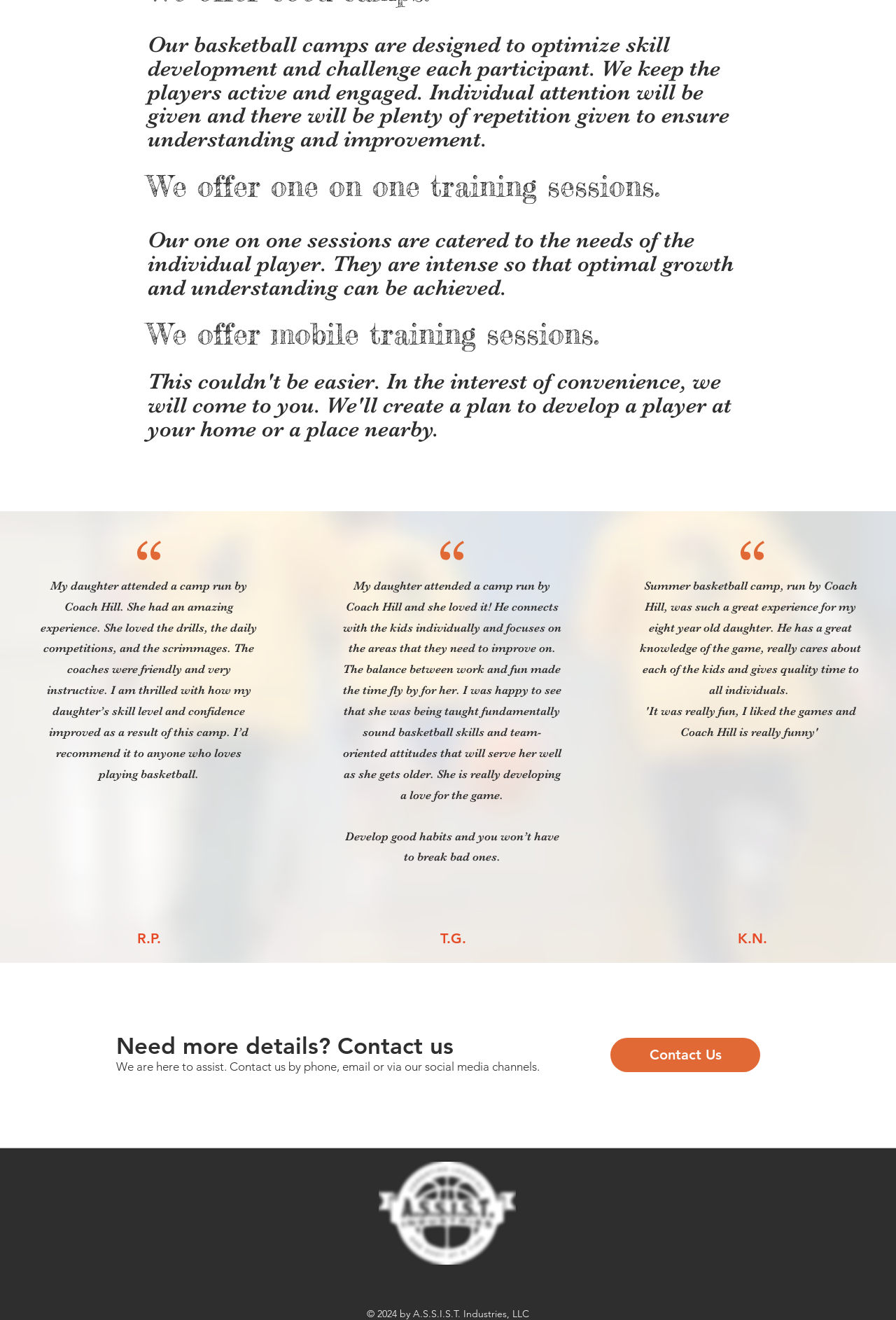Use a single word or phrase to answer the question:
How can one contact the website owners?

Phone, email, or social media